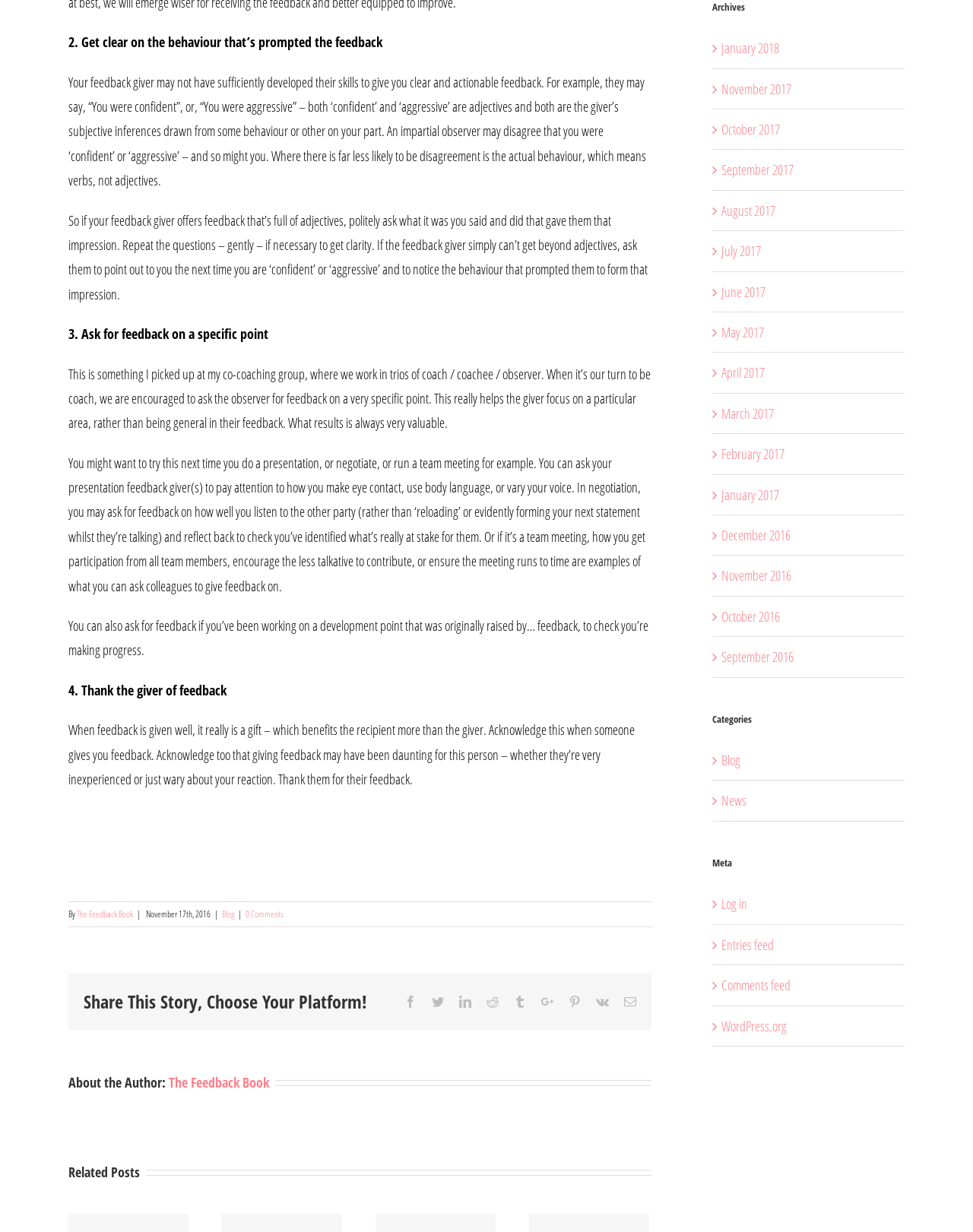What is the purpose of asking for feedback on a specific point?
Based on the screenshot, provide your answer in one word or phrase.

To get valuable feedback